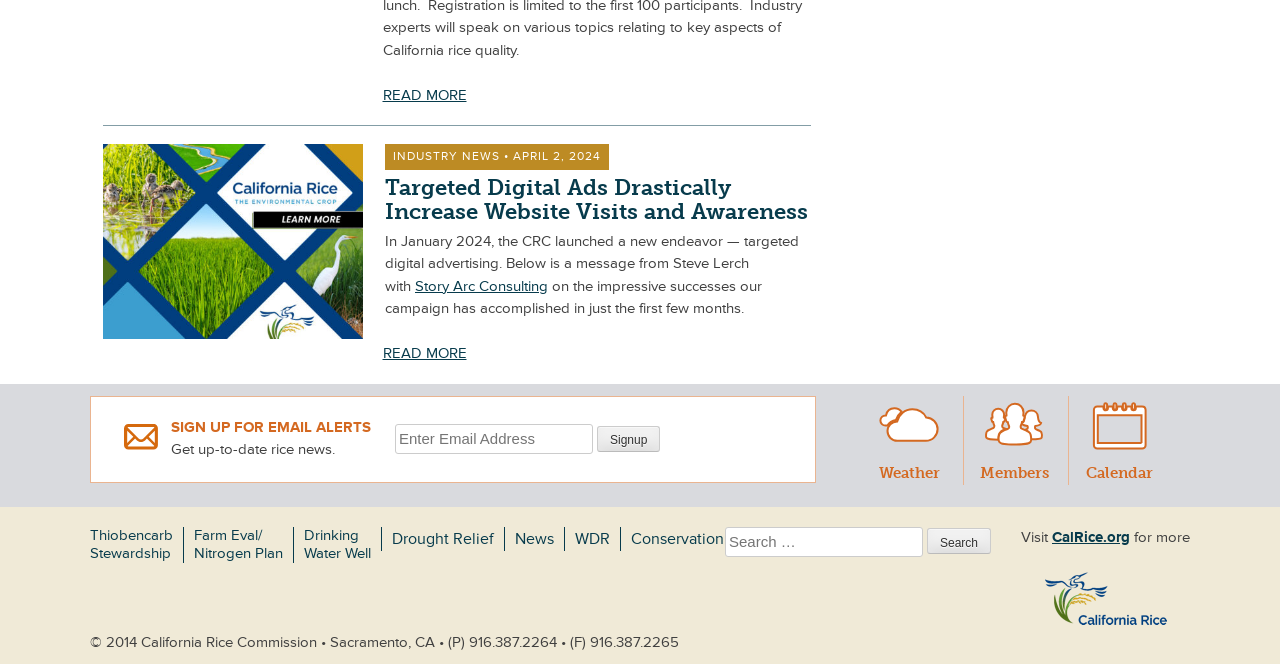Predict the bounding box of the UI element that fits this description: "Adopt a Dog".

None